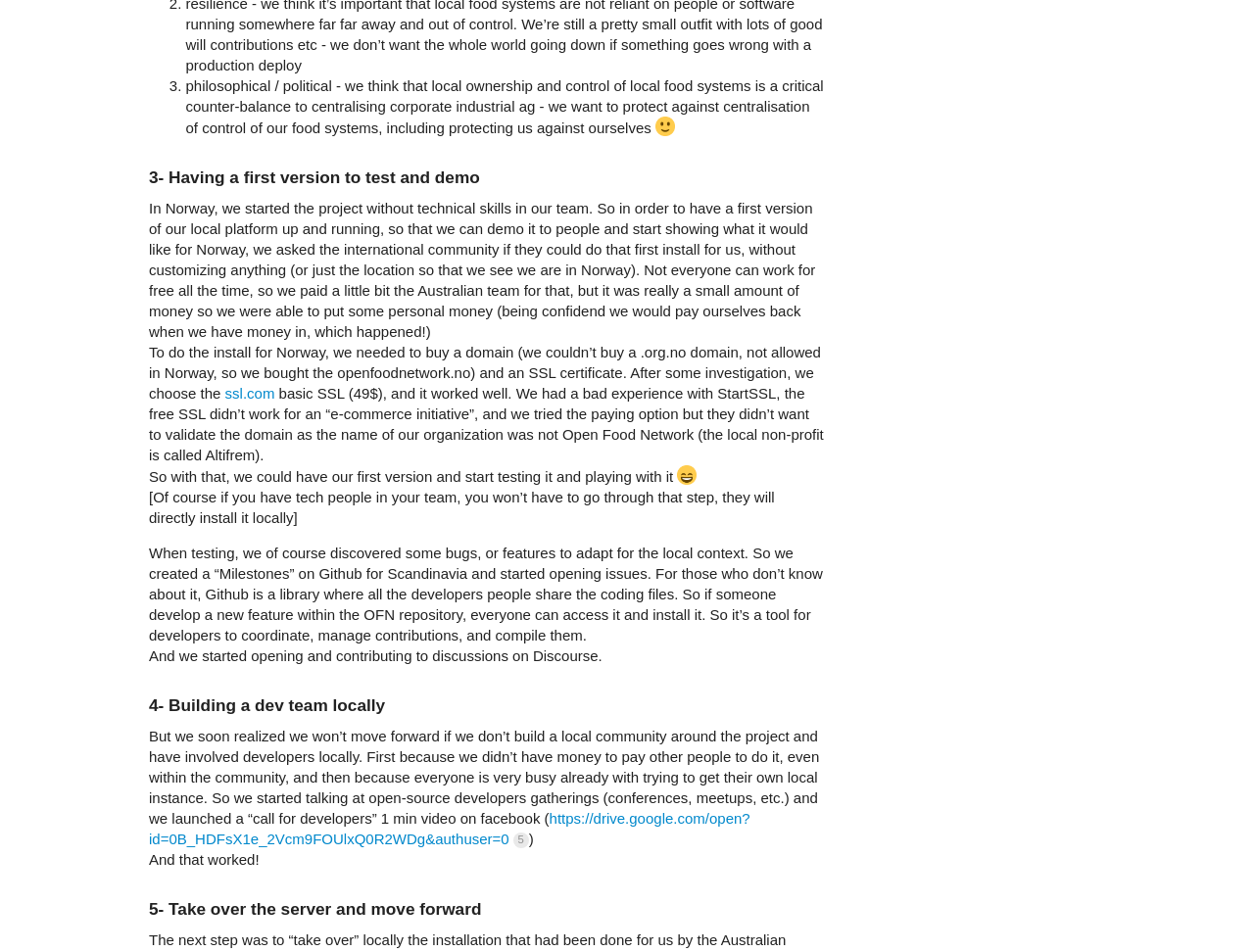What is the topic of the first row in the table?
Using the image, answer in one word or phrase.

Task management in collectives/hubs?